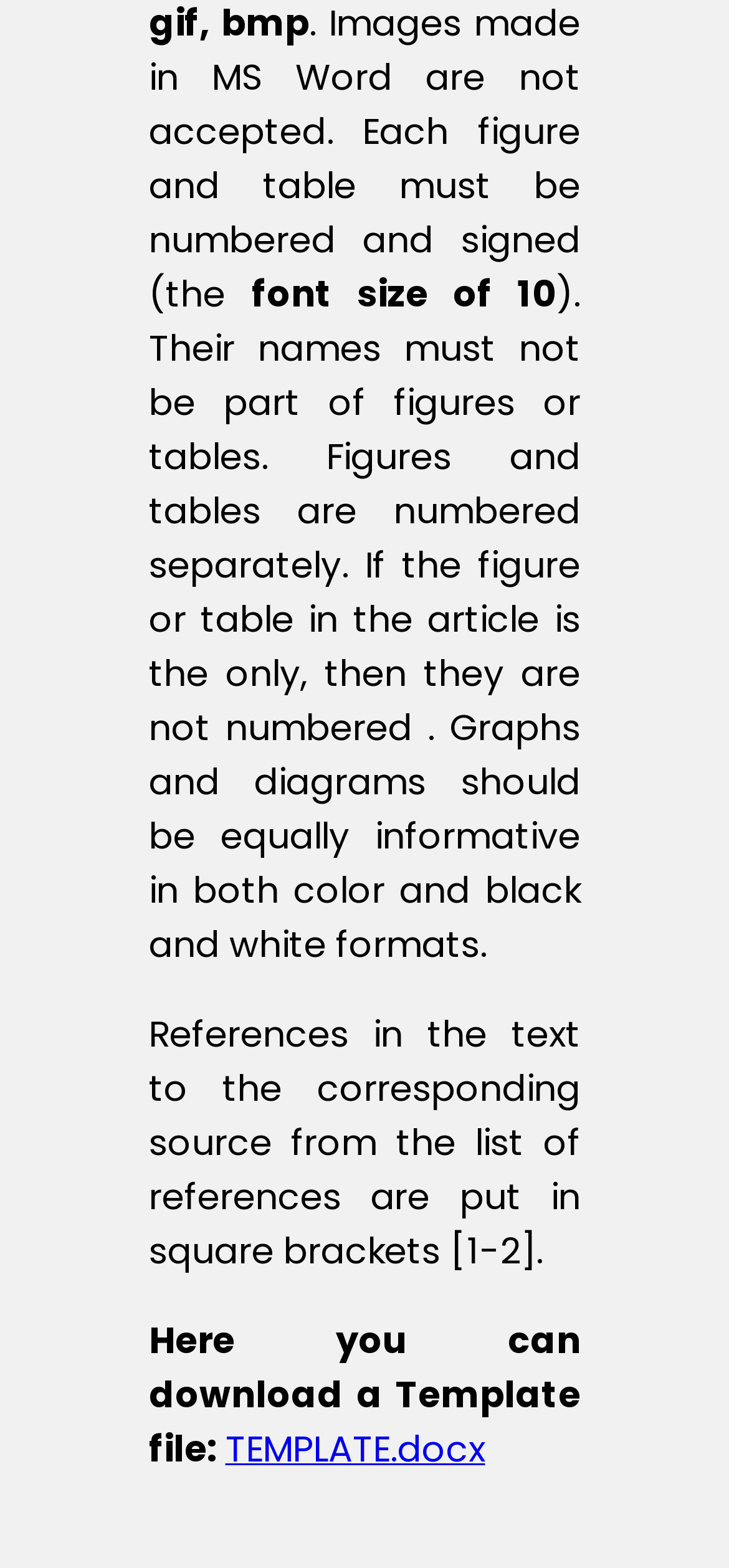Specify the bounding box coordinates (top-left x, top-left y, bottom-right x, bottom-right y) of the UI element in the screenshot that matches this description: TEMPLATE.docx

[0.309, 0.909, 0.665, 0.941]